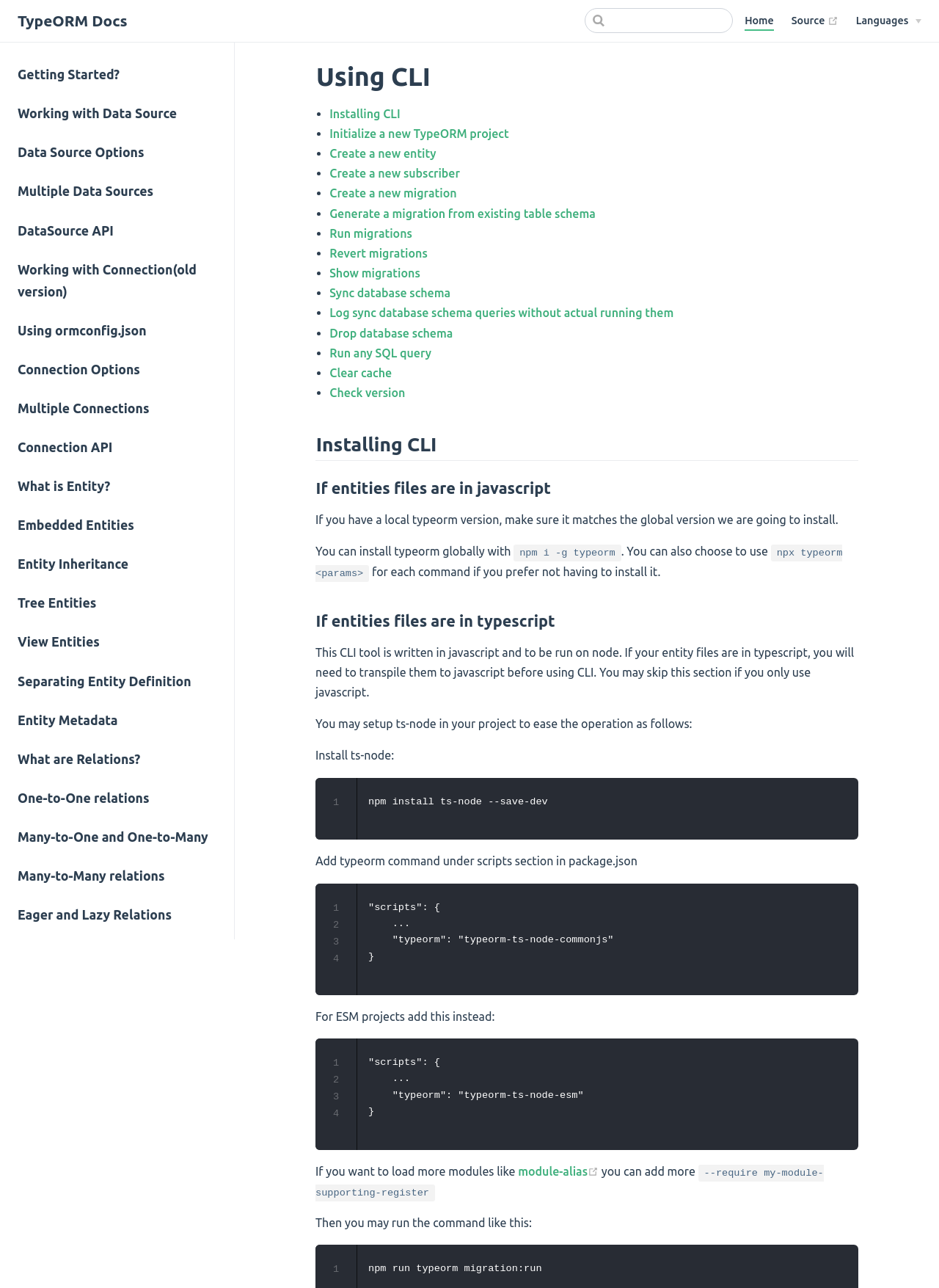Generate a thorough explanation of the webpage's elements.

This webpage is about TypeORM, an Object-Relational Mapping (ORM) tool for TypeScript and JavaScript. At the top, there is a navigation bar with links to "Home", "Source", and "Languages". On the right side of the navigation bar, there is a search box. 

Below the navigation bar, there is a sidebar on the left with a list of links to various topics related to TypeORM, including "Getting Started", "Working with Data Source", "Entity", "Relations", and more. 

The main content area is divided into sections, each with a heading. The first section is "Using CLI" and it has a list of links to subtopics, including "Installing CLI", "Initialize a new TypeORM project", "Create a new entity", and more. Each subtopic has a brief description and a link to more information.

The "Installing CLI" section has a heading and a brief paragraph of text, followed by a code snippet showing how to install TypeORM globally using npm. There is also a note about using npx typeorm instead of installing it globally.

Overall, the webpage provides a comprehensive guide to using TypeORM, with a clear structure and easy-to-follow links to various topics and subtopics.